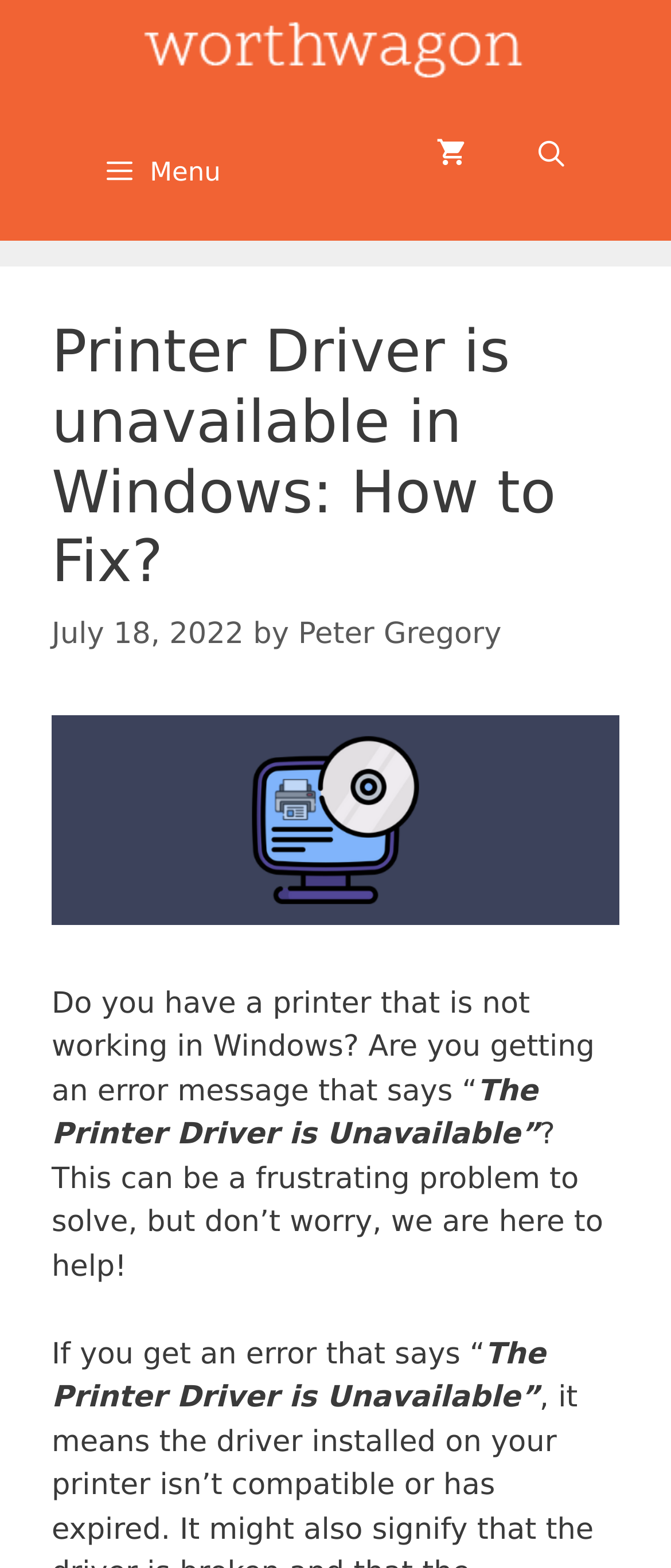Generate a thorough description of the webpage.

The webpage is about fixing the issue of an unavailable printer driver in Windows. At the top, there is a banner with the site's name "WorthWagon" and a navigation menu with links to open a search bar, a menu button, and other options. Below the banner, there is a header section with the title "Printer Driver is unavailable in Windows: How to Fix?" and a time stamp indicating the article was published on July 18, 2022, by Peter Gregory.

To the right of the title, there is an image related to the topic of printer drivers. The main content of the webpage is a series of paragraphs explaining the problem and offering solutions. The text begins by asking if the user has a printer that is not working in Windows and describes the error message "The Printer Driver is Unavailable". The paragraphs then proceed to offer help and solutions to this problem.

At the bottom of the page, there is a section with shopping cart information, including a message indicating that an item has been added to the cart, the number of items (0), and the total cost ($0.00). There is also a "Checkout" link.